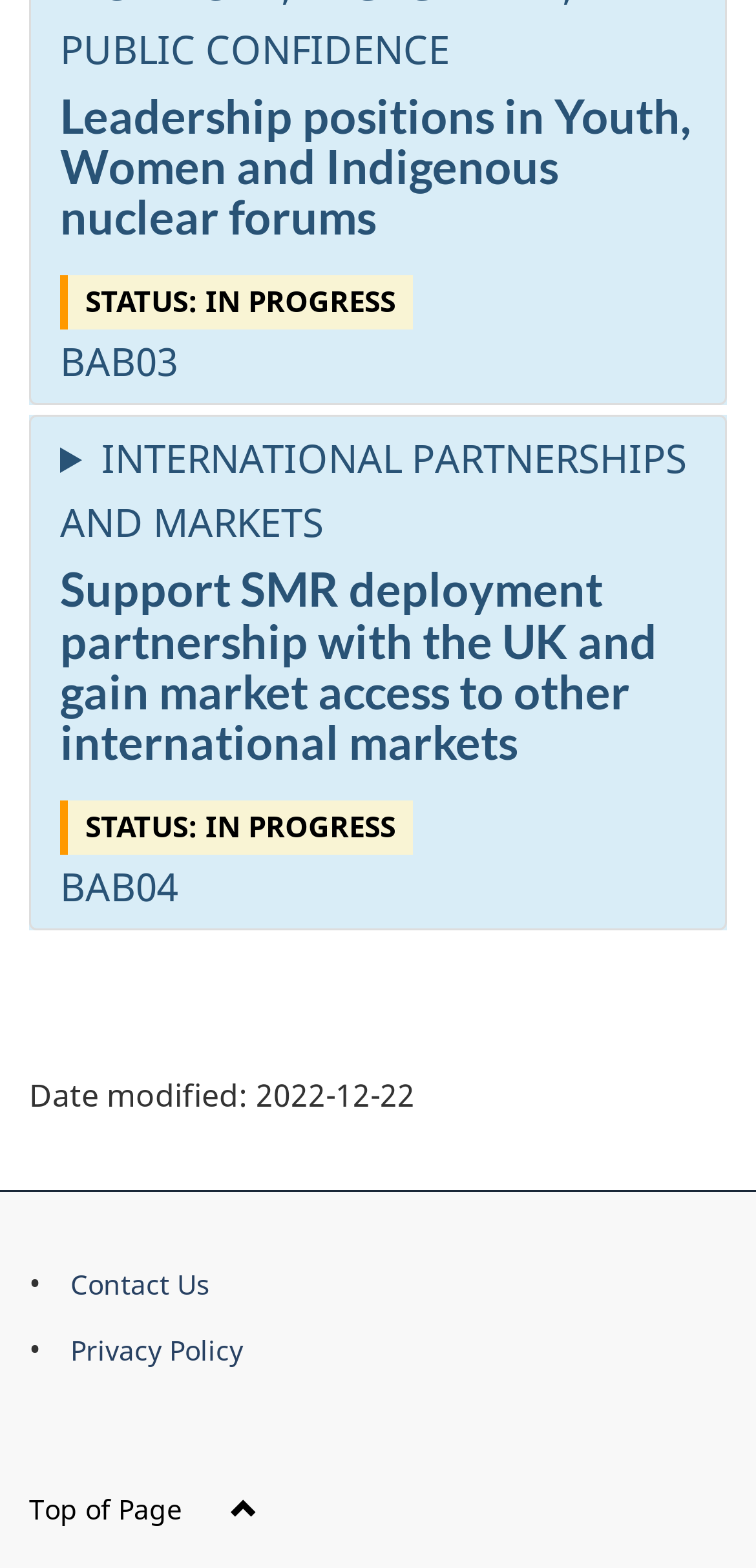When was the content last modified?
Using the information presented in the image, please offer a detailed response to the question.

The last modified date can be found in the description list detail element, which has the text '2022-12-22'. This element is a child of the description list term element with the text 'Date modified:'.